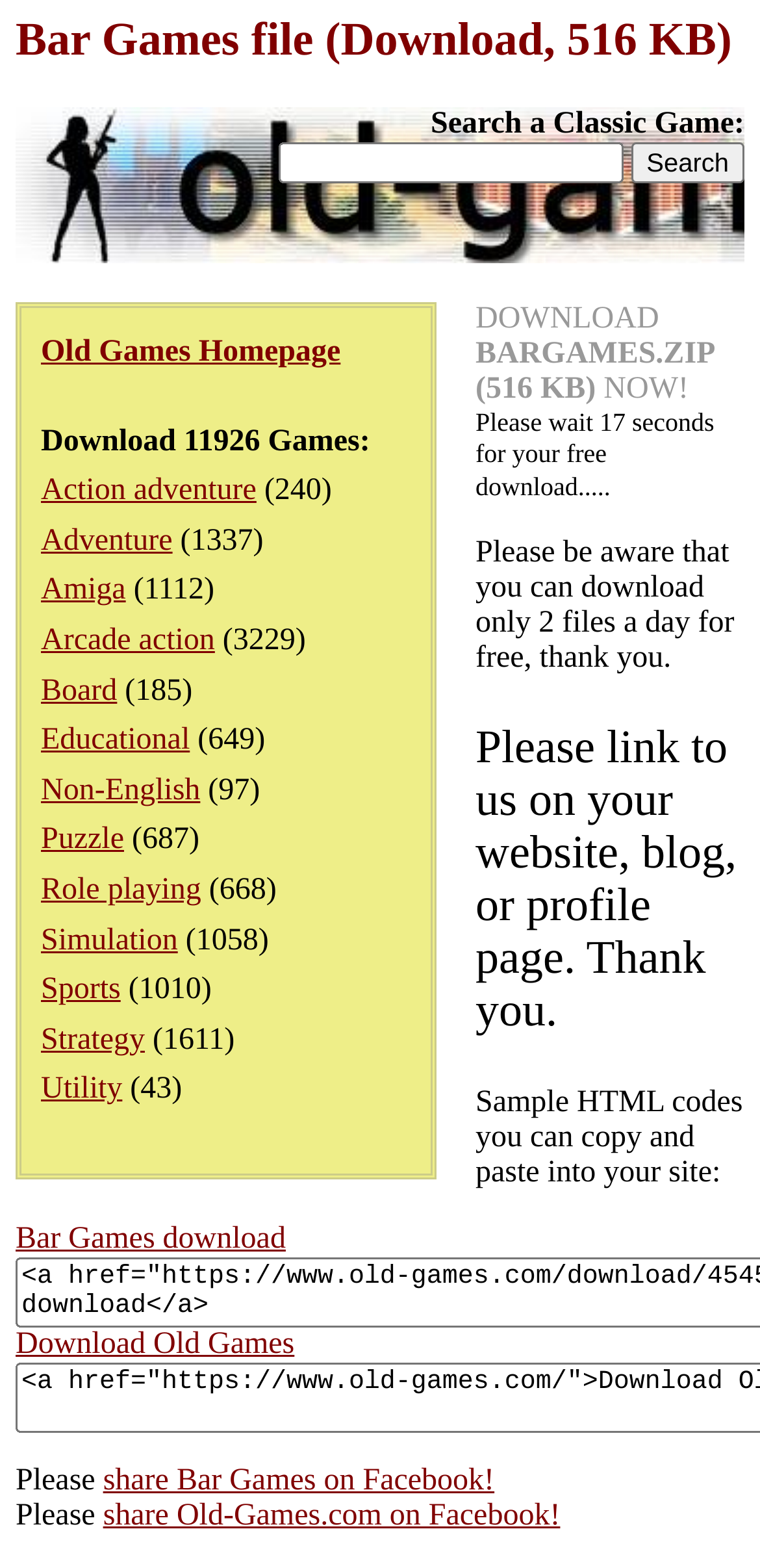Please answer the following question using a single word or phrase: How many game categories are available?

19